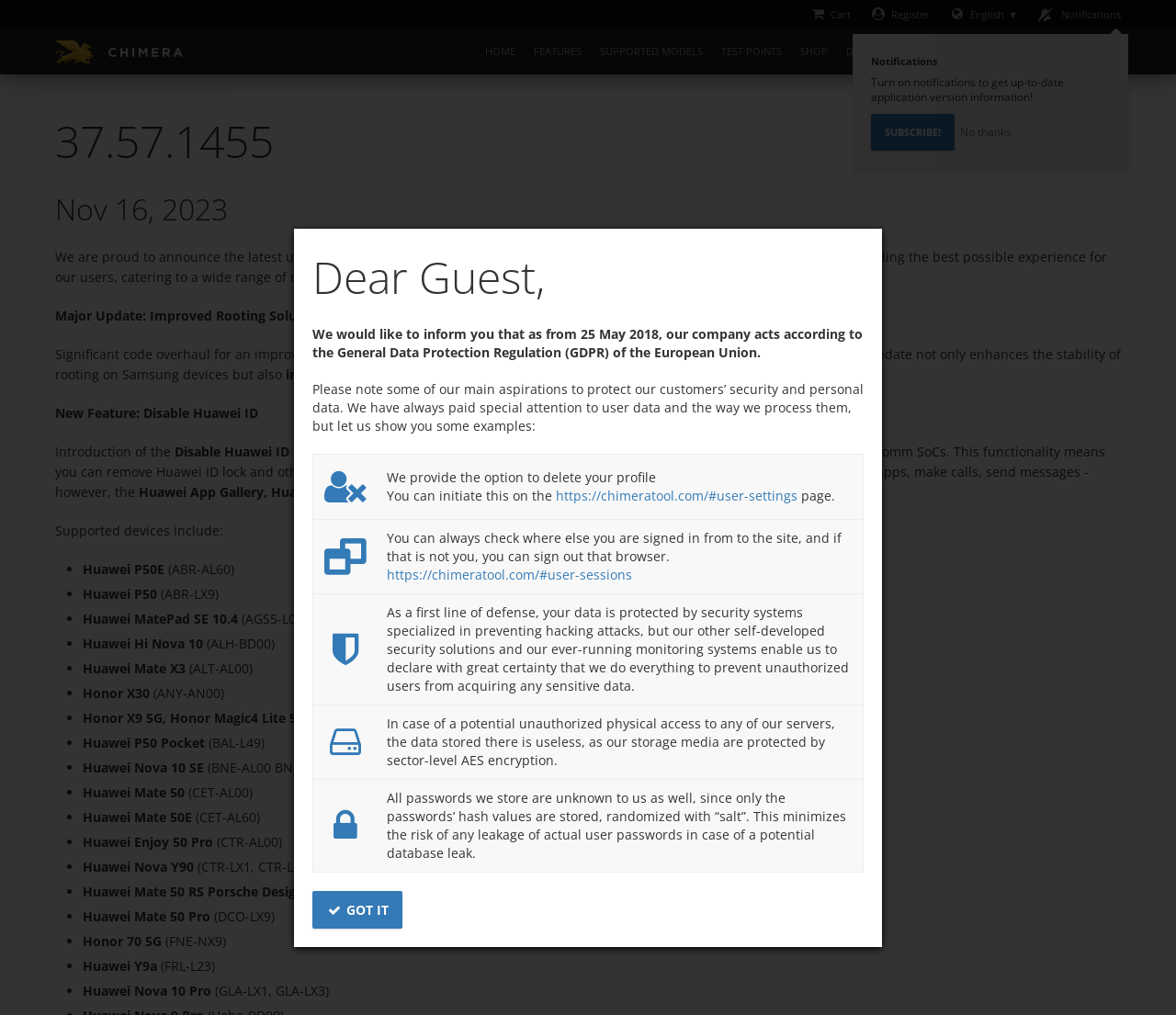Identify the bounding box coordinates for the element you need to click to achieve the following task: "Log in to the account". The coordinates must be four float values ranging from 0 to 1, formatted as [left, top, right, bottom].

[0.907, 0.041, 0.953, 0.061]